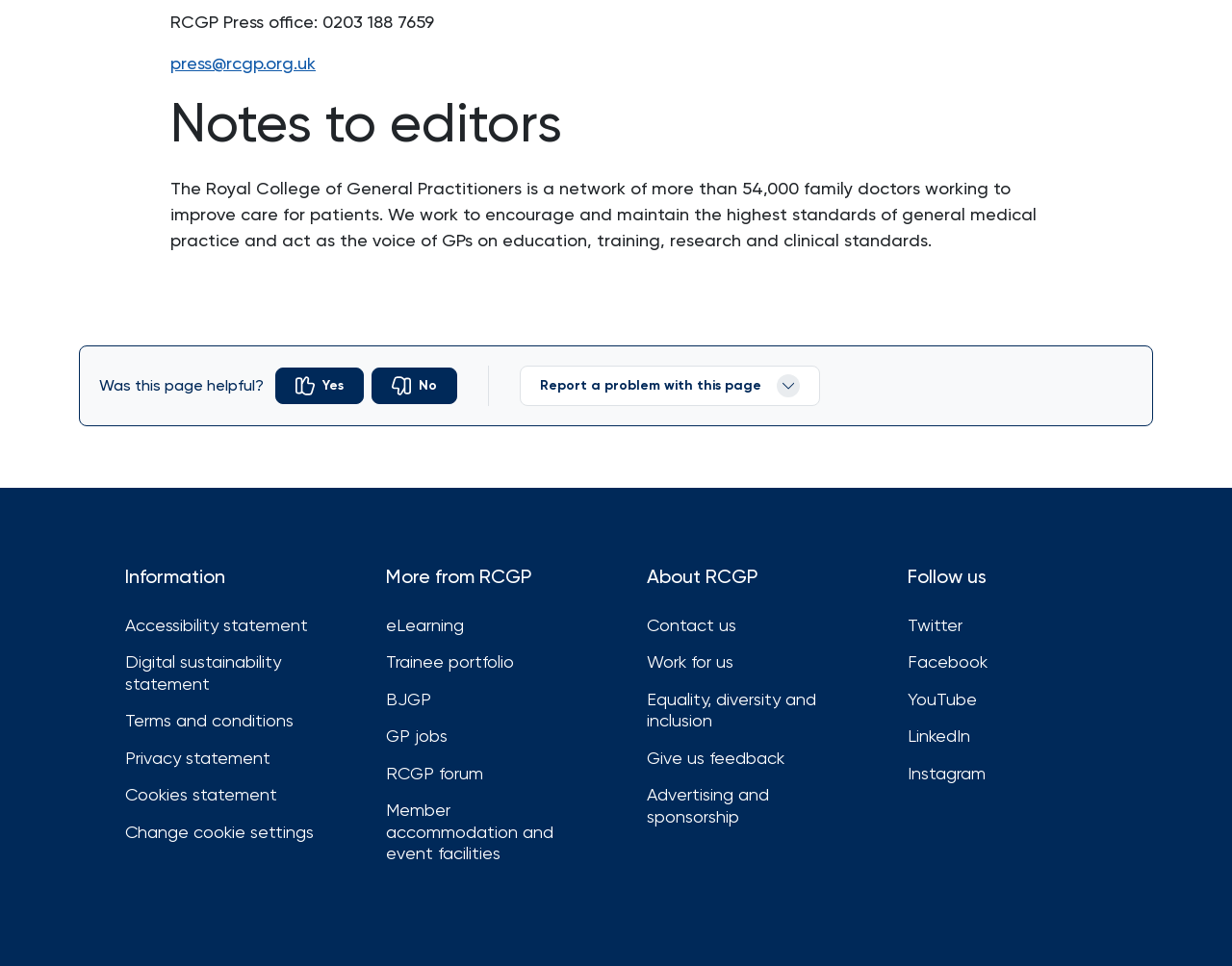What are the social media platforms that RCGP has a presence on?
From the image, provide a succinct answer in one word or a short phrase.

Twitter, Facebook, YouTube, LinkedIn, Instagram